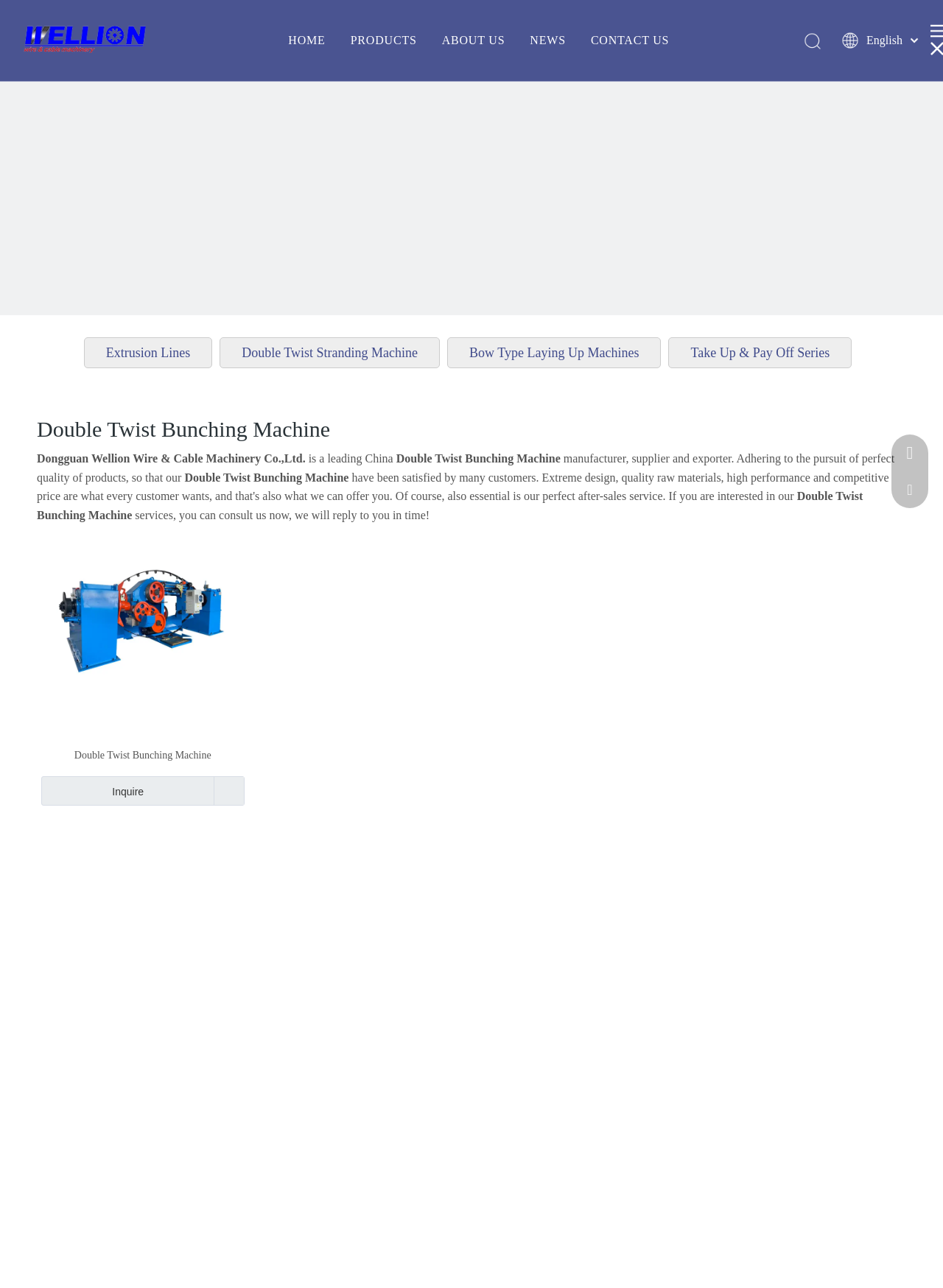Please locate the clickable area by providing the bounding box coordinates to follow this instruction: "Send an email to the supplier".

[0.957, 0.366, 0.98, 0.395]